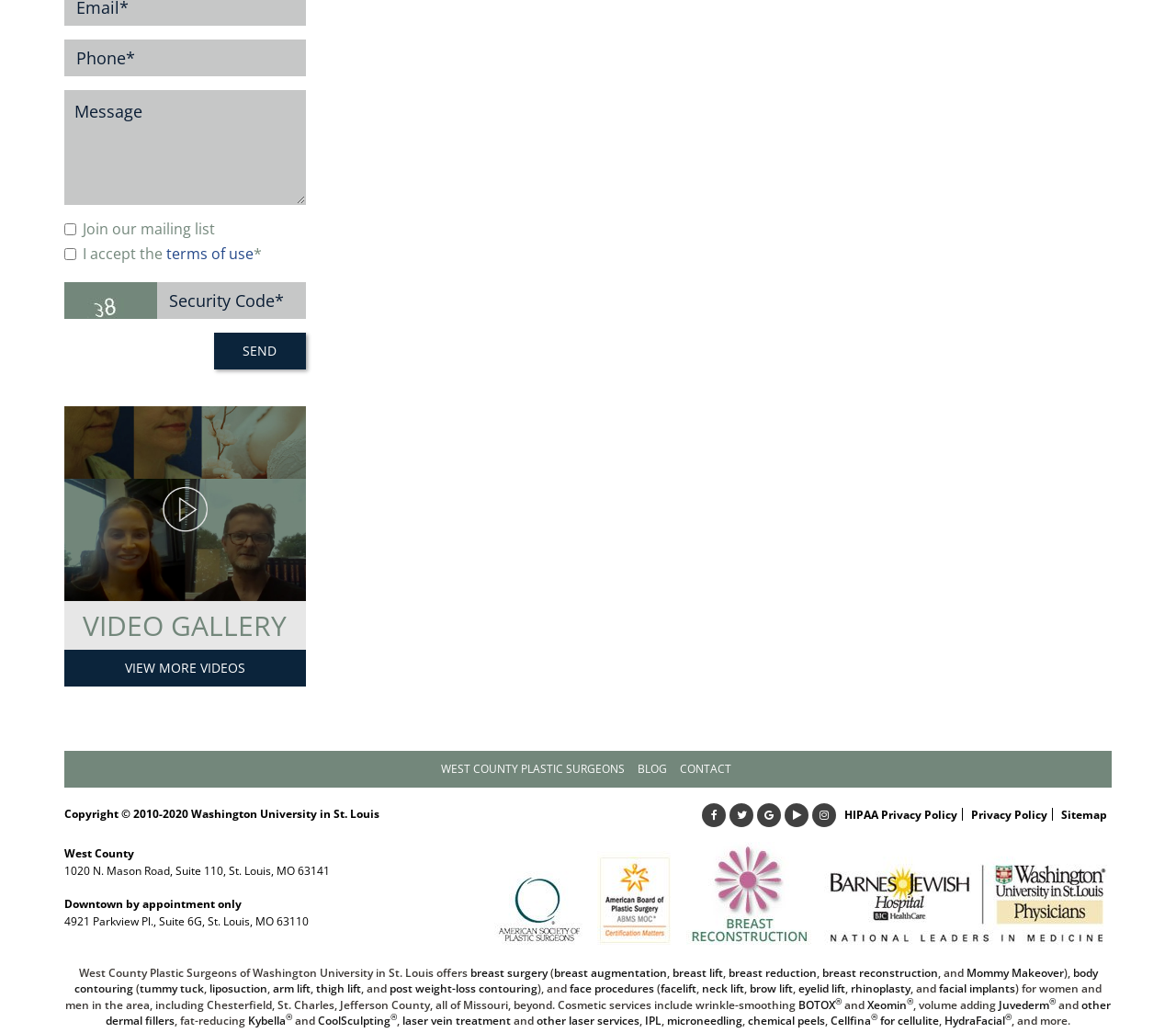Locate the bounding box coordinates for the element described below: "Sitemap". The coordinates must be four float values between 0 and 1, formatted as [left, top, right, bottom].

[0.902, 0.781, 0.941, 0.797]